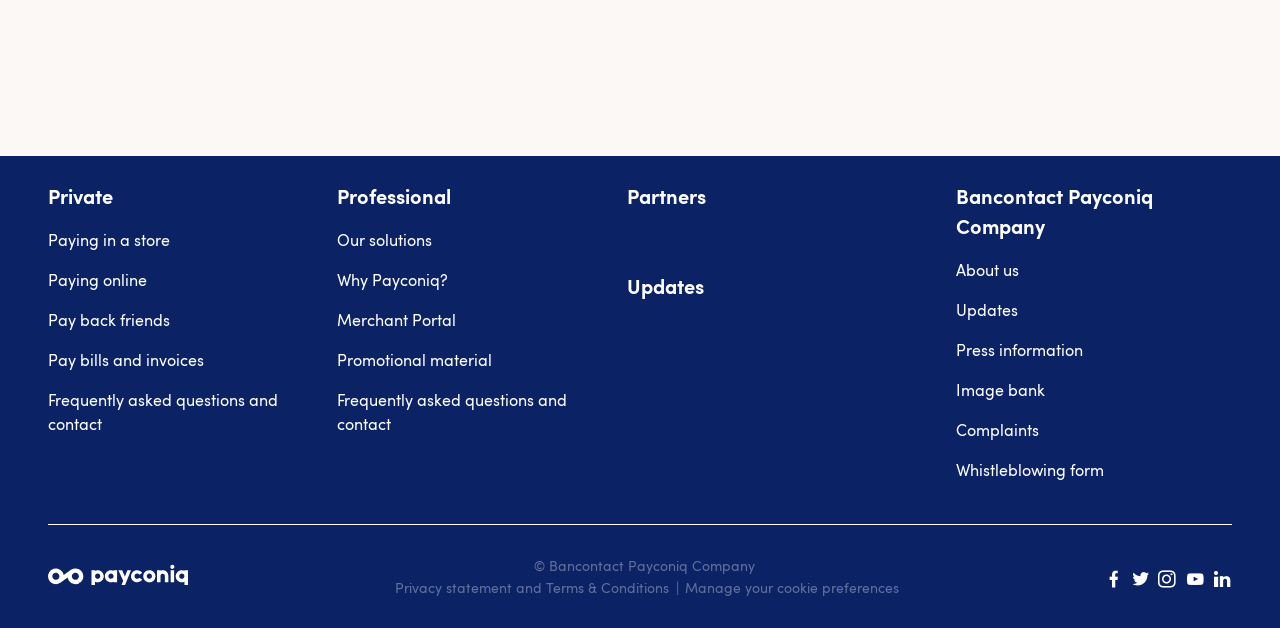Please give a short response to the question using one word or a phrase:
How many columns of links are present on the webpage?

3